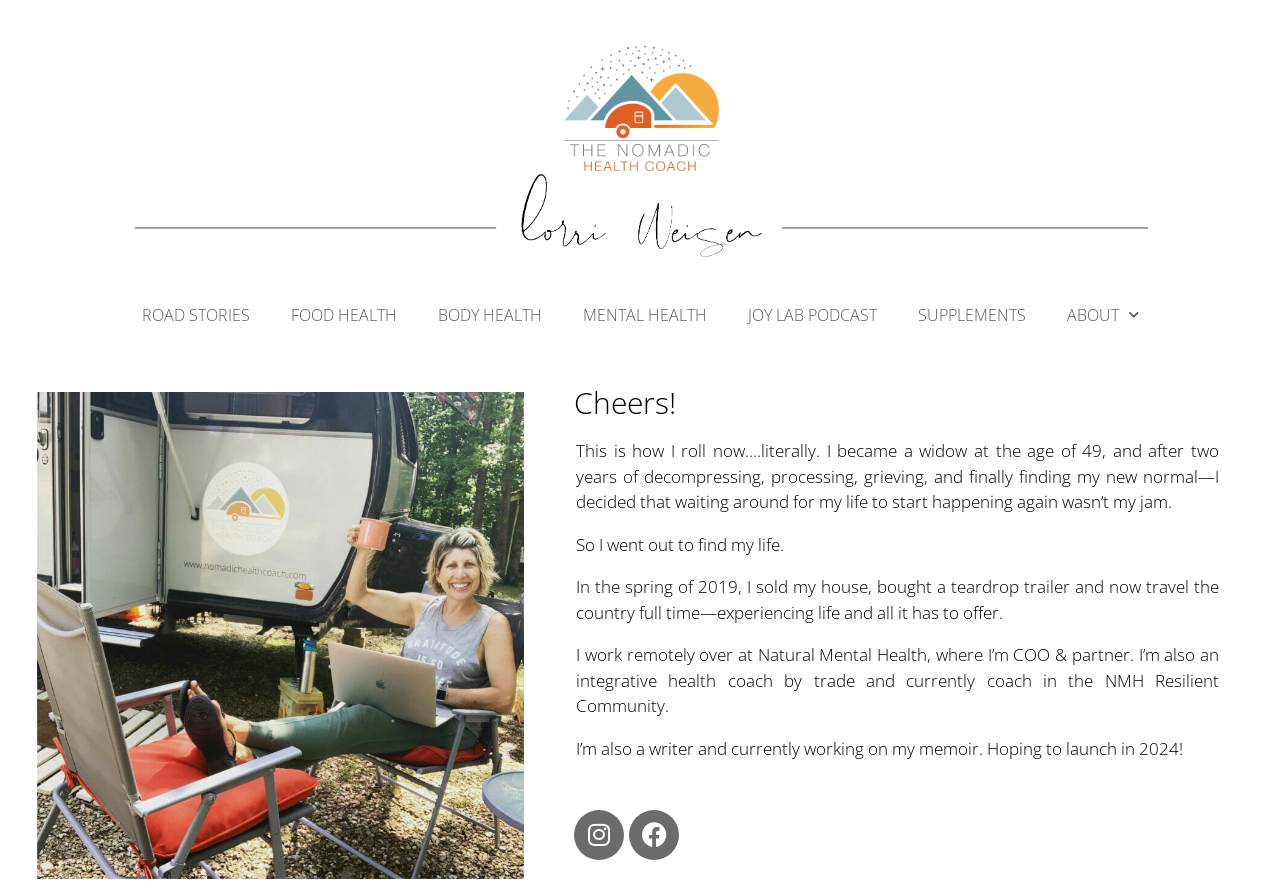What is the author working on currently? Observe the screenshot and provide a one-word or short phrase answer.

Memoir